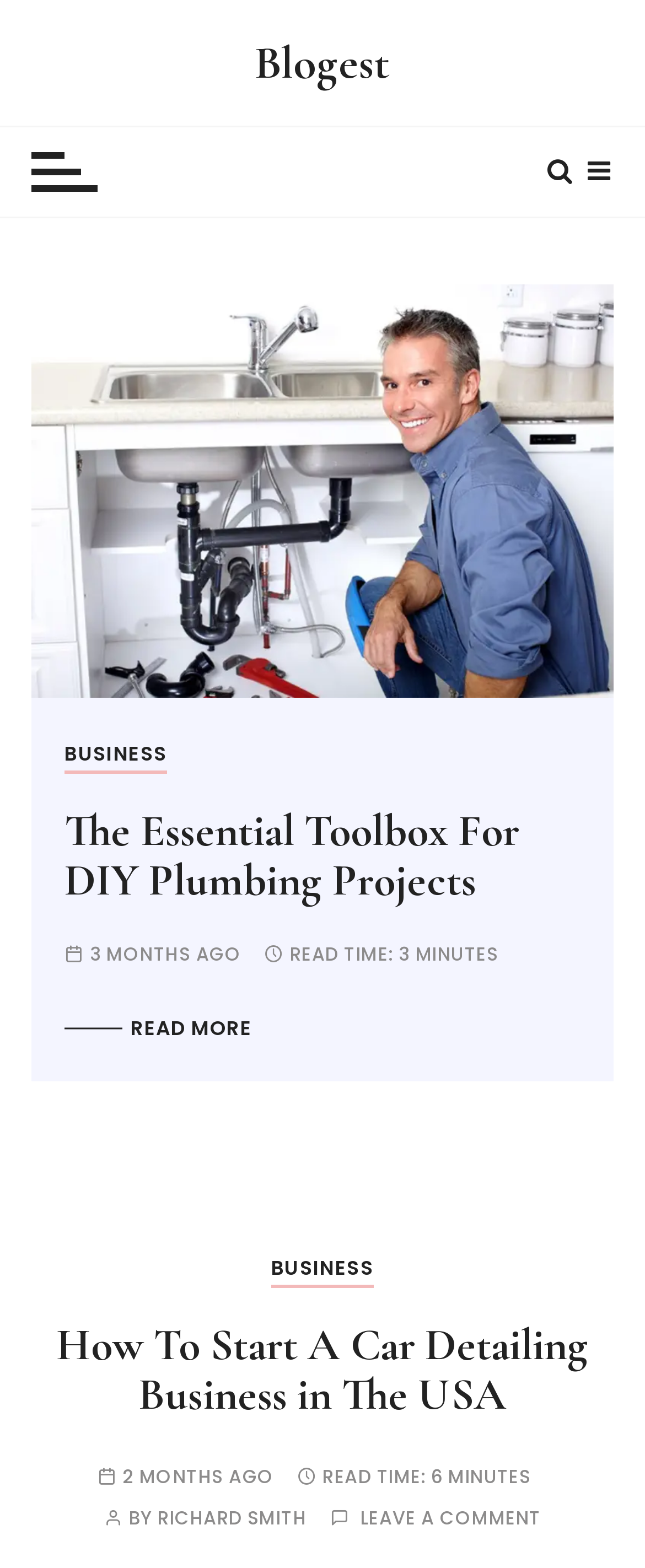Determine the bounding box coordinates for the UI element matching this description: "Read More".

[0.102, 0.678, 0.392, 0.696]